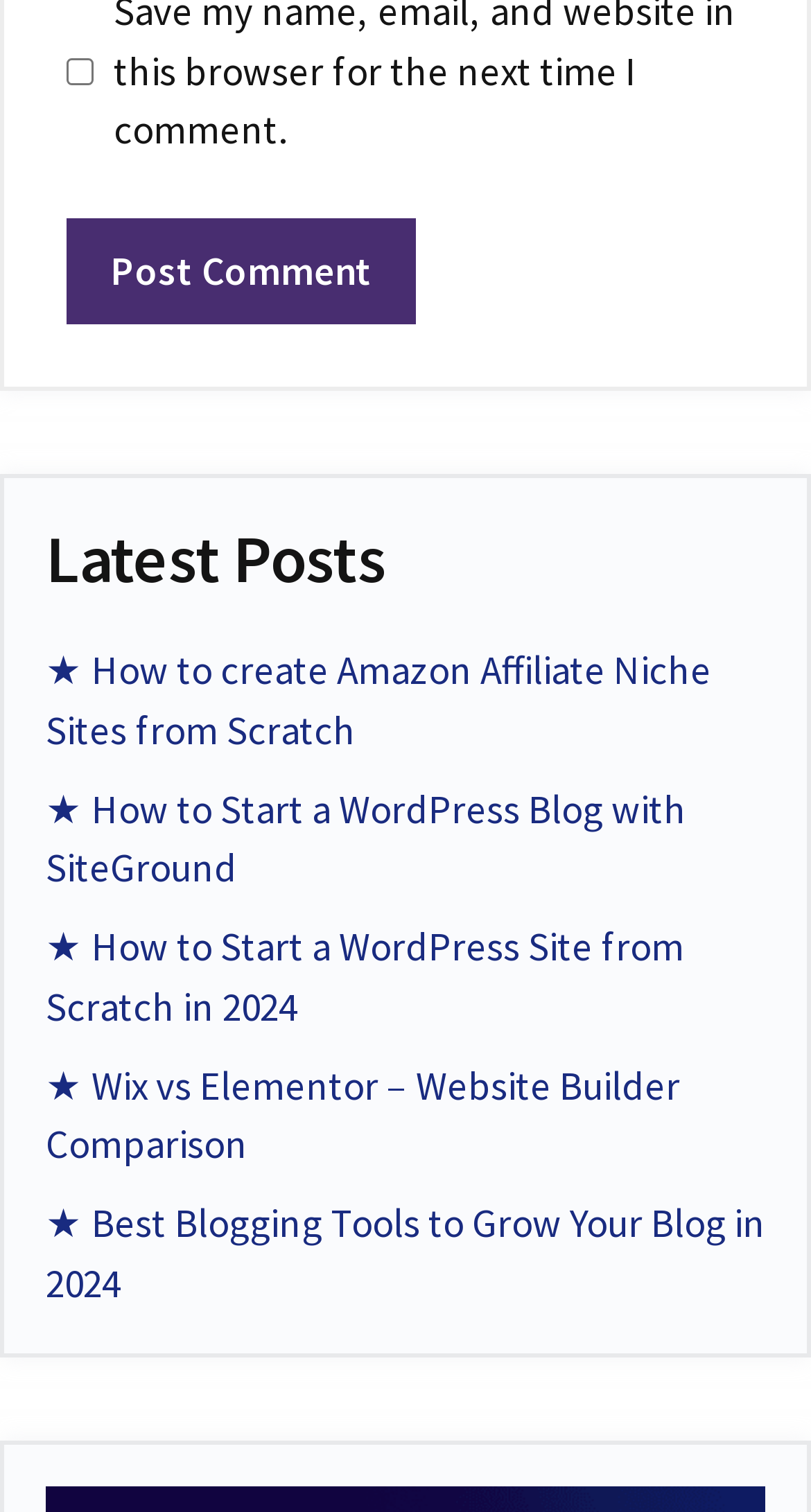What is the position of the 'Post Comment' button?
Answer the question based on the image using a single word or a brief phrase.

Below the checkbox